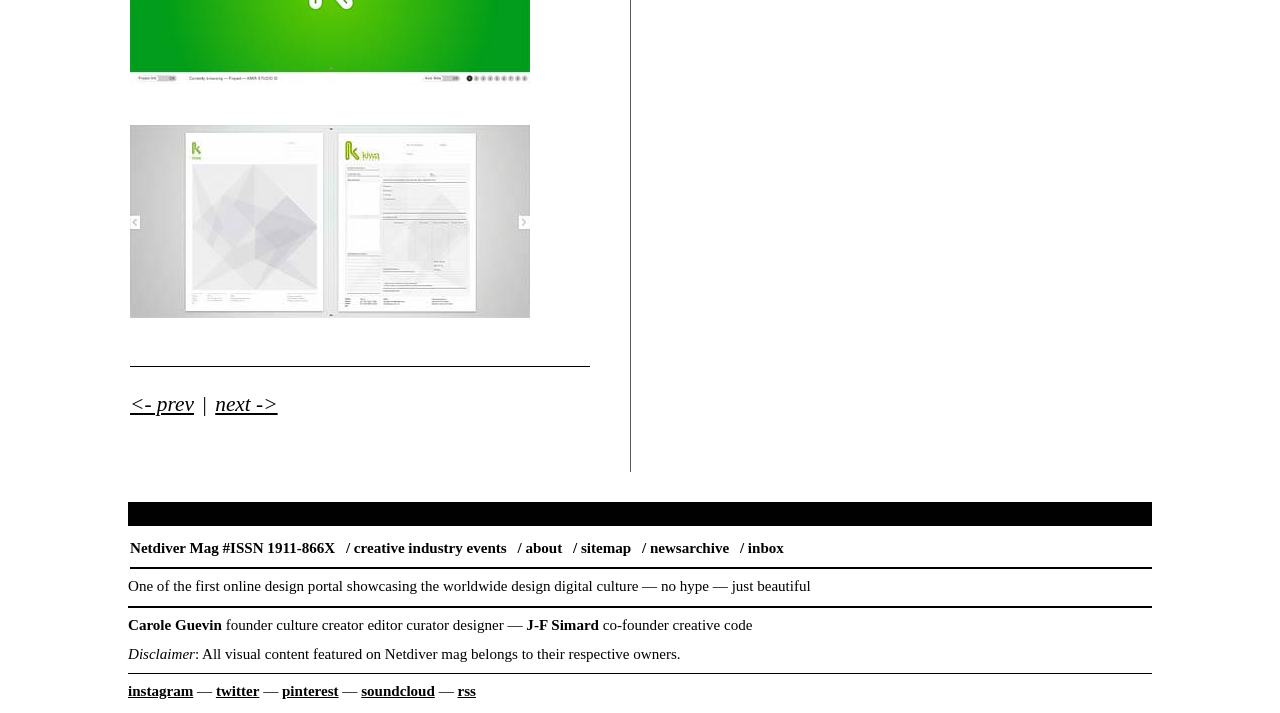Using the information shown in the image, answer the question with as much detail as possible: What is the name of the magazine?

I found the name of the magazine by looking at the link element with the text 'Netdiver Mag #ISSN 1911-866X' which is located at the top of the webpage.